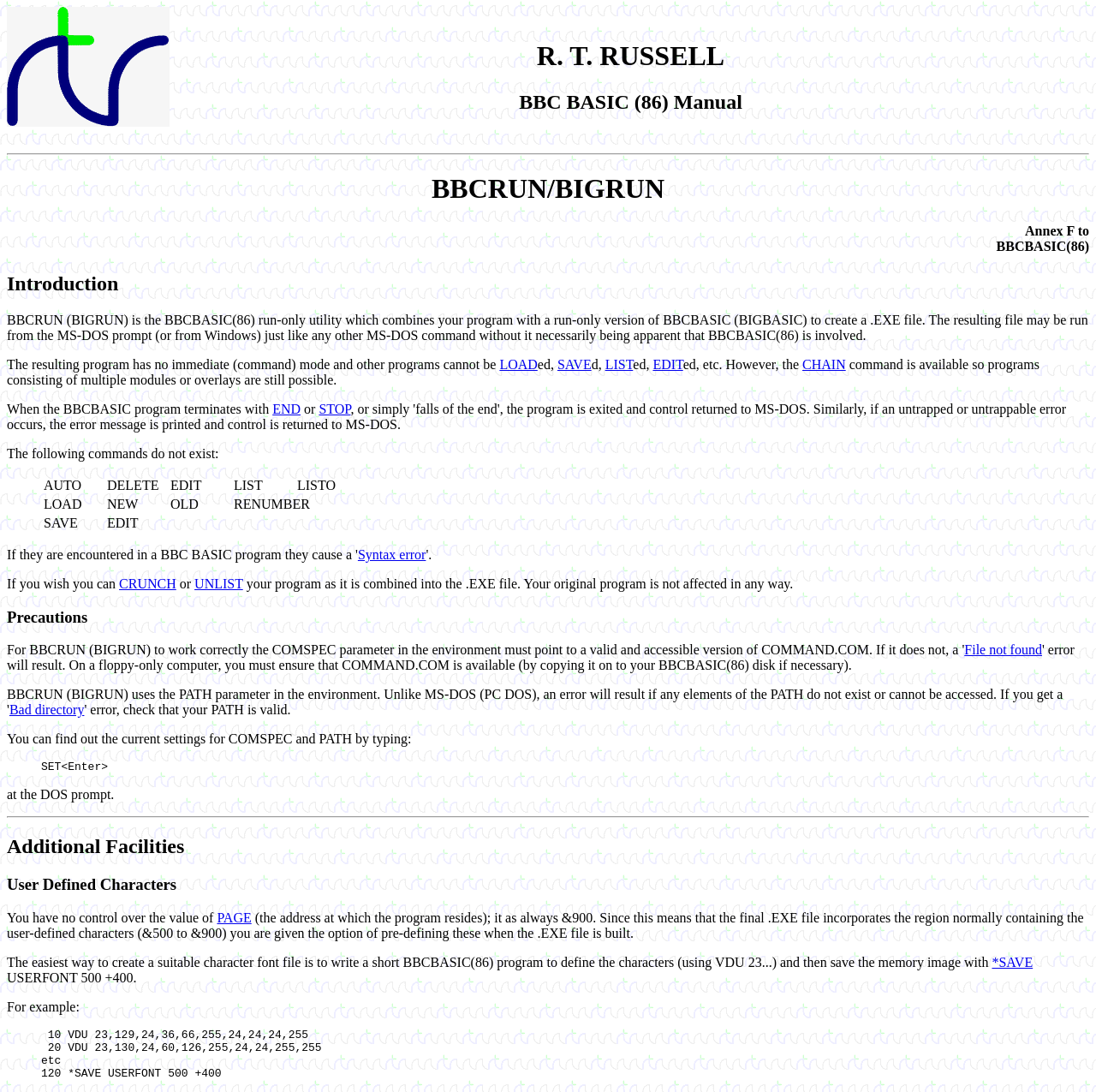What is the logo at the top left corner?
Using the information from the image, give a concise answer in one word or a short phrase.

RTR logo